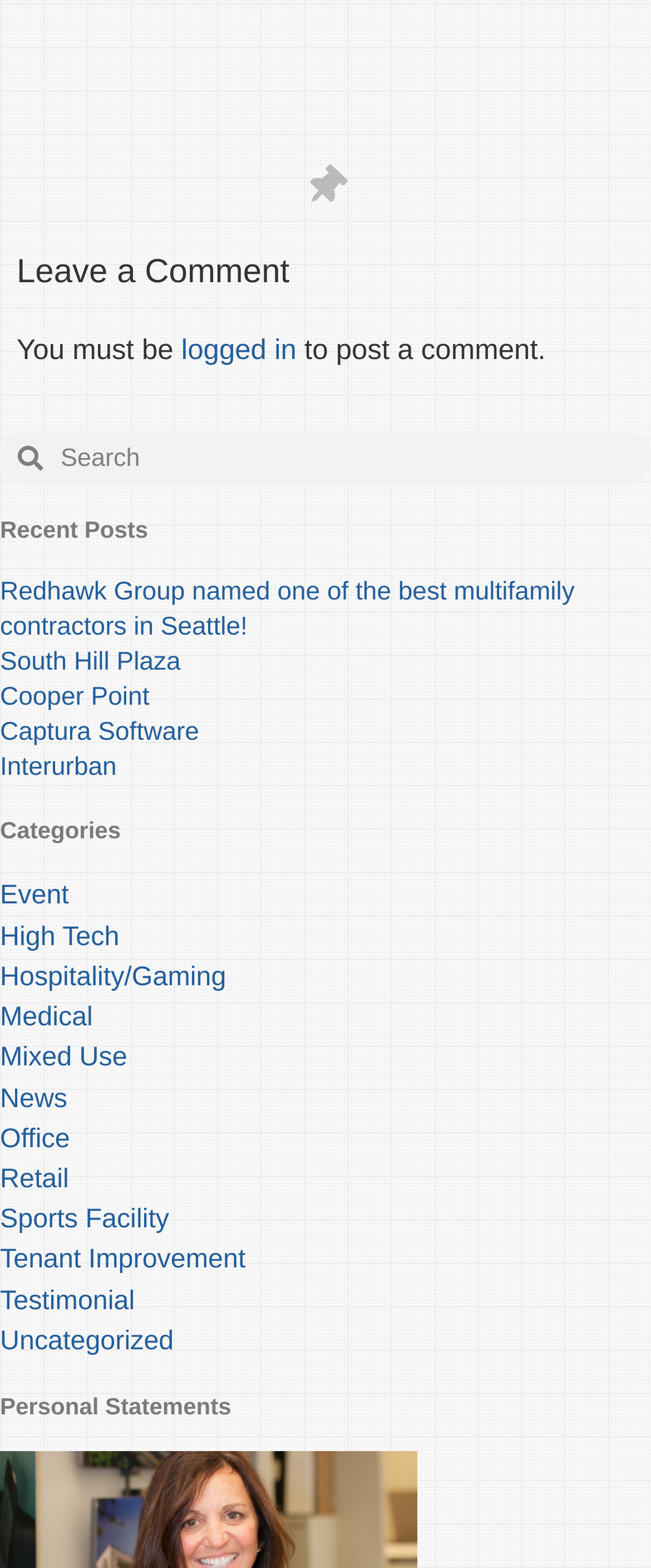What is the purpose of the 'Leave a Comment' section?
Answer the question with as much detail as you can, using the image as a reference.

The 'Leave a Comment' section is located at the top of the webpage, and its purpose is to allow users to post a comment. The section includes a heading 'Leave a Comment' with a bounding box coordinate of [0.026, 0.161, 0.974, 0.189], and a static text 'You must be logged in to post a comment.' with a bounding box coordinate of [0.026, 0.213, 0.838, 0.234].